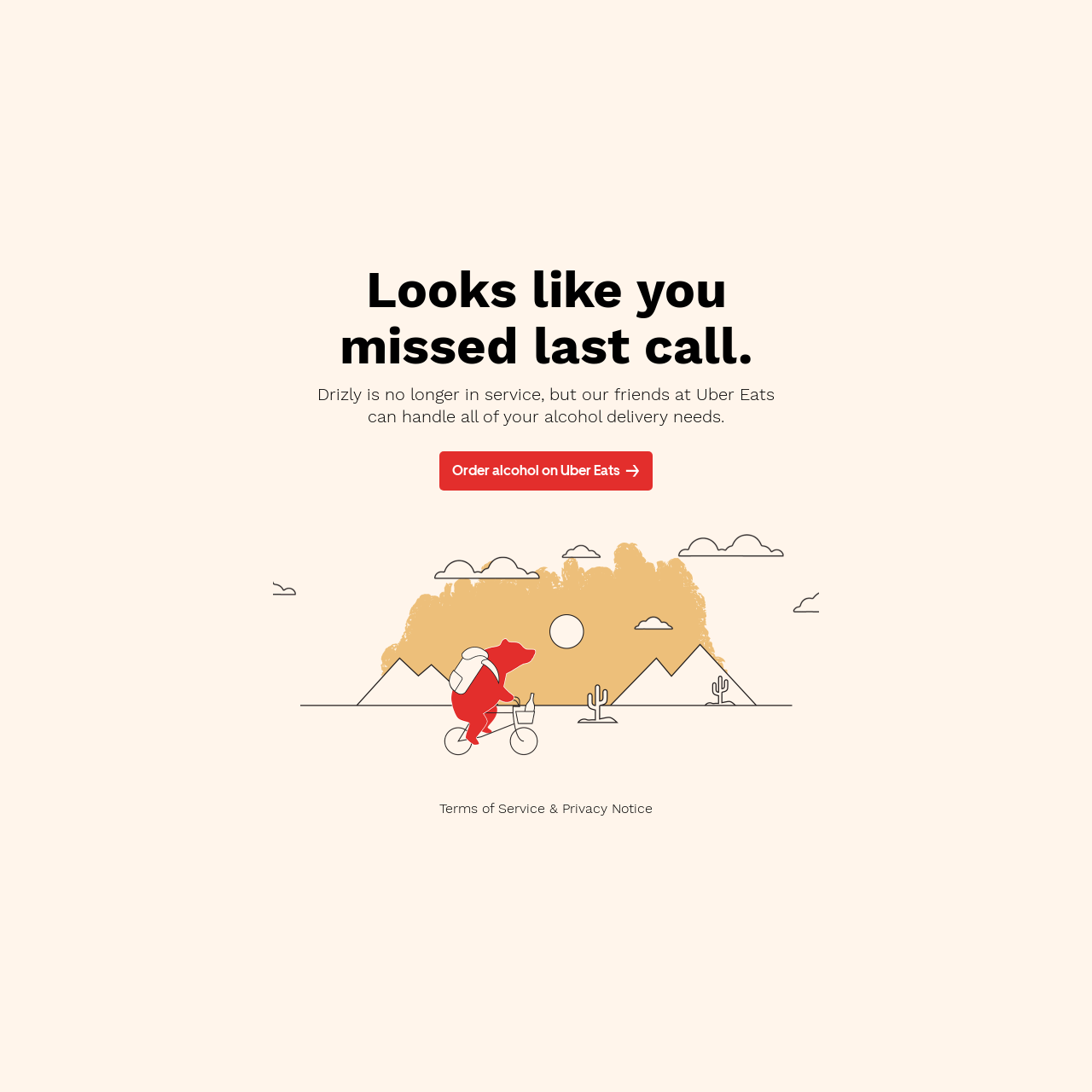Generate the text content of the main heading of the webpage.

Looks like you missed last call.